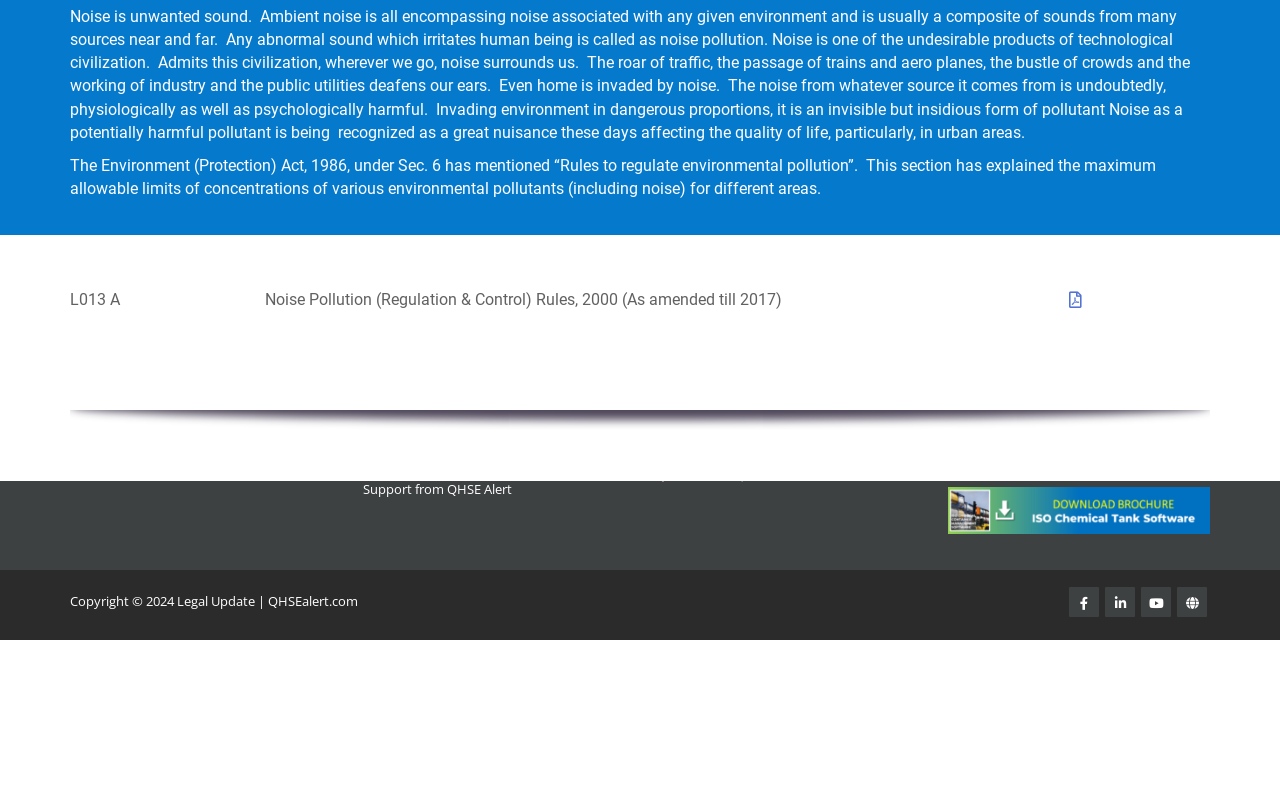Predict the bounding box coordinates for the UI element described as: "alt="CASA MAESTRI"". The coordinates should be four float numbers between 0 and 1, presented as [left, top, right, bottom].

None